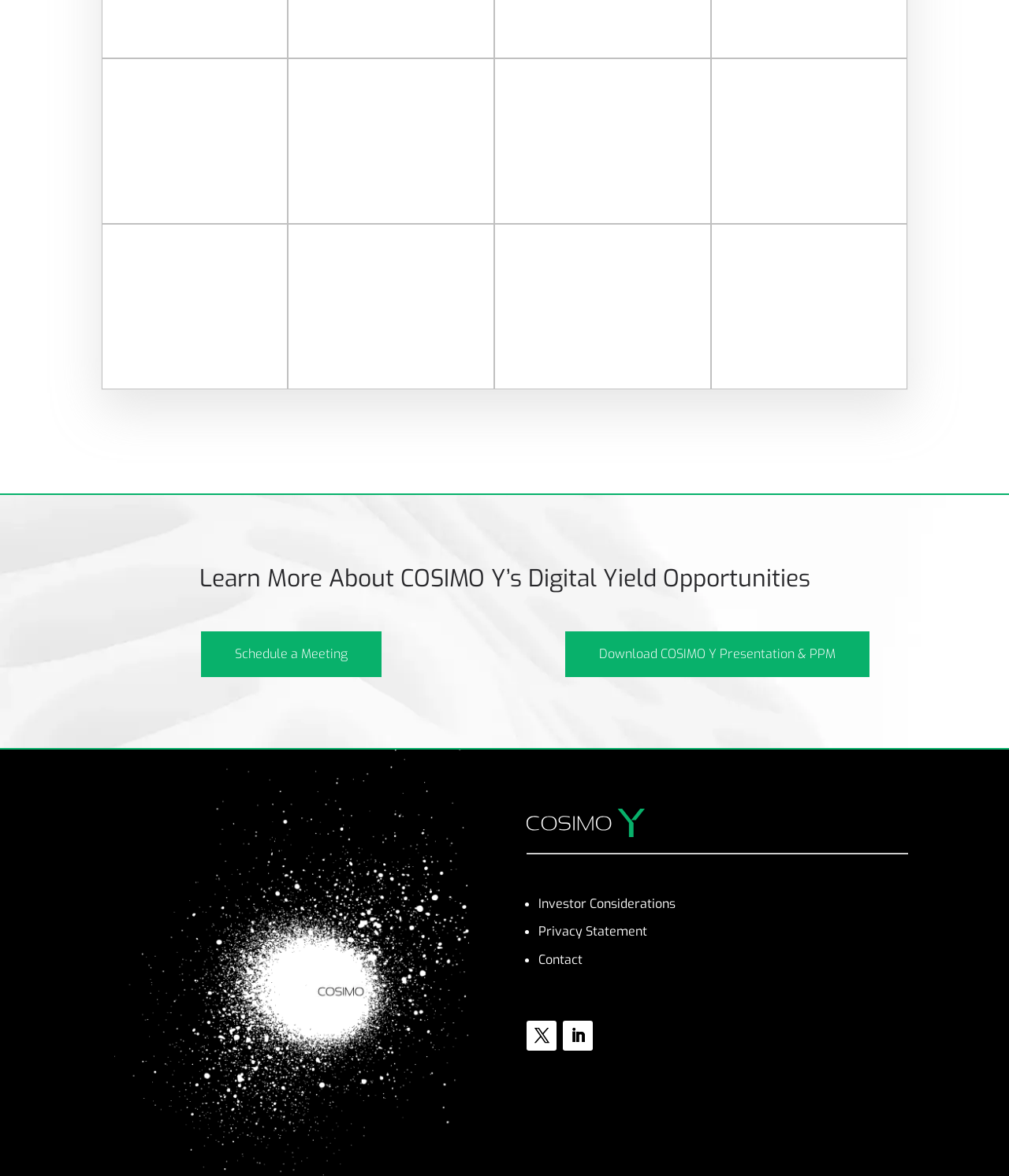Based on the element description Contact, identify the bounding box coordinates for the UI element. The coordinates should be in the format (top-left x, top-left y, bottom-right x, bottom-right y) and within the 0 to 1 range.

[0.534, 0.809, 0.577, 0.823]